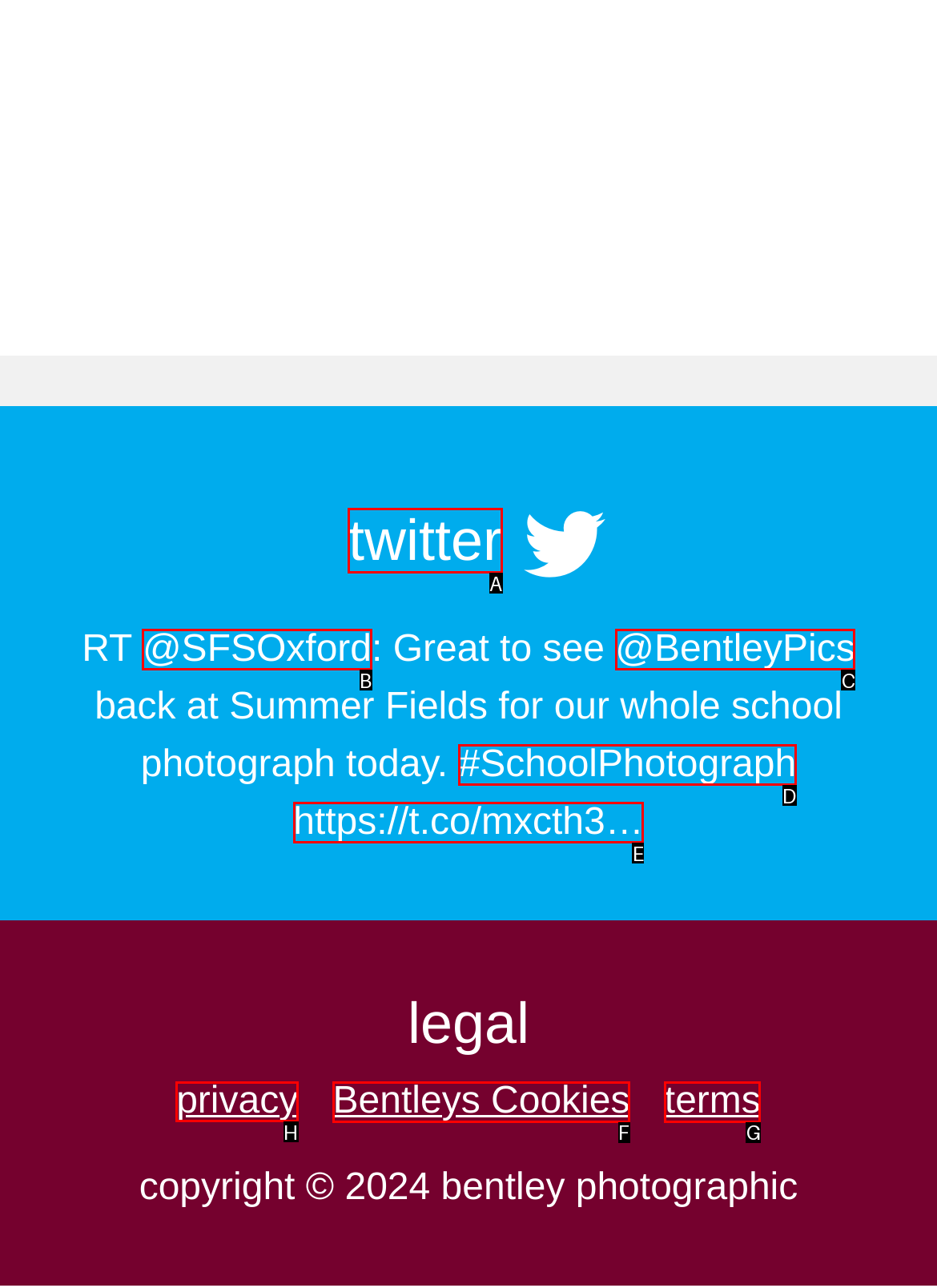Select the HTML element that should be clicked to accomplish the task: read the privacy policy Reply with the corresponding letter of the option.

H